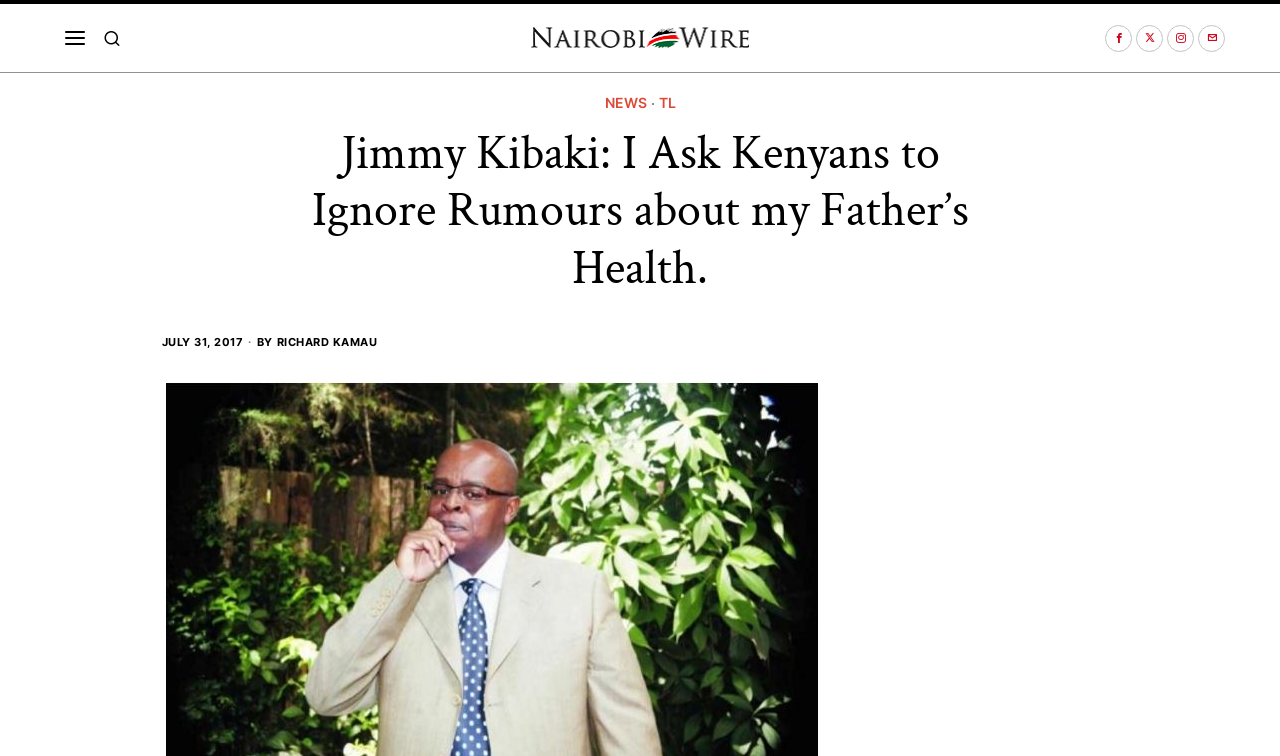Use the information in the screenshot to answer the question comprehensively: What is the name of the person mentioned in the article?

I found the name of the person mentioned in the article by looking at the main heading 'Jimmy Kibaki: I Ask Kenyans to Ignore Rumours about my Father’s Health.'